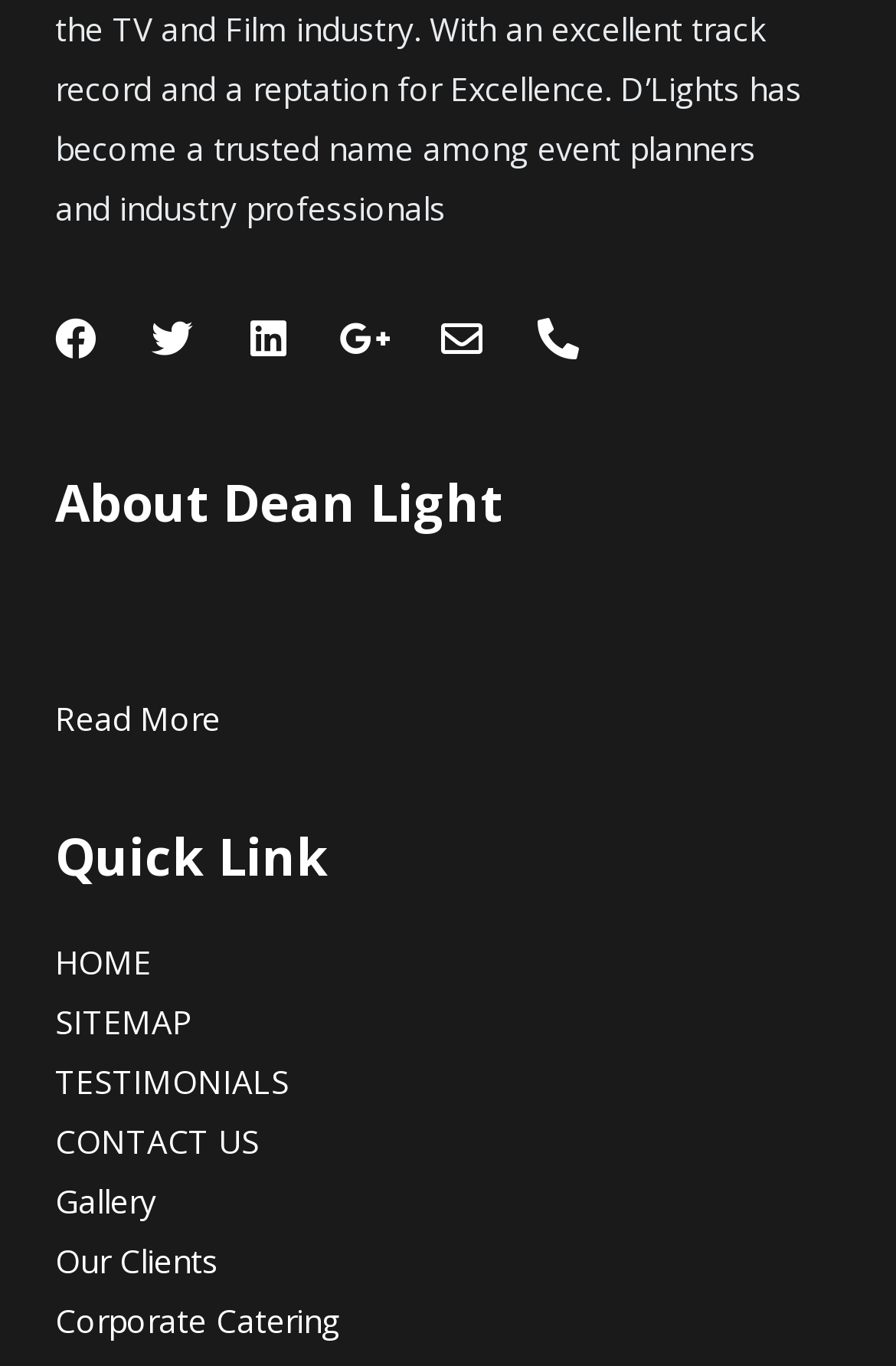Could you determine the bounding box coordinates of the clickable element to complete the instruction: "Go to the home page"? Provide the coordinates as four float numbers between 0 and 1, i.e., [left, top, right, bottom].

[0.062, 0.684, 0.938, 0.728]